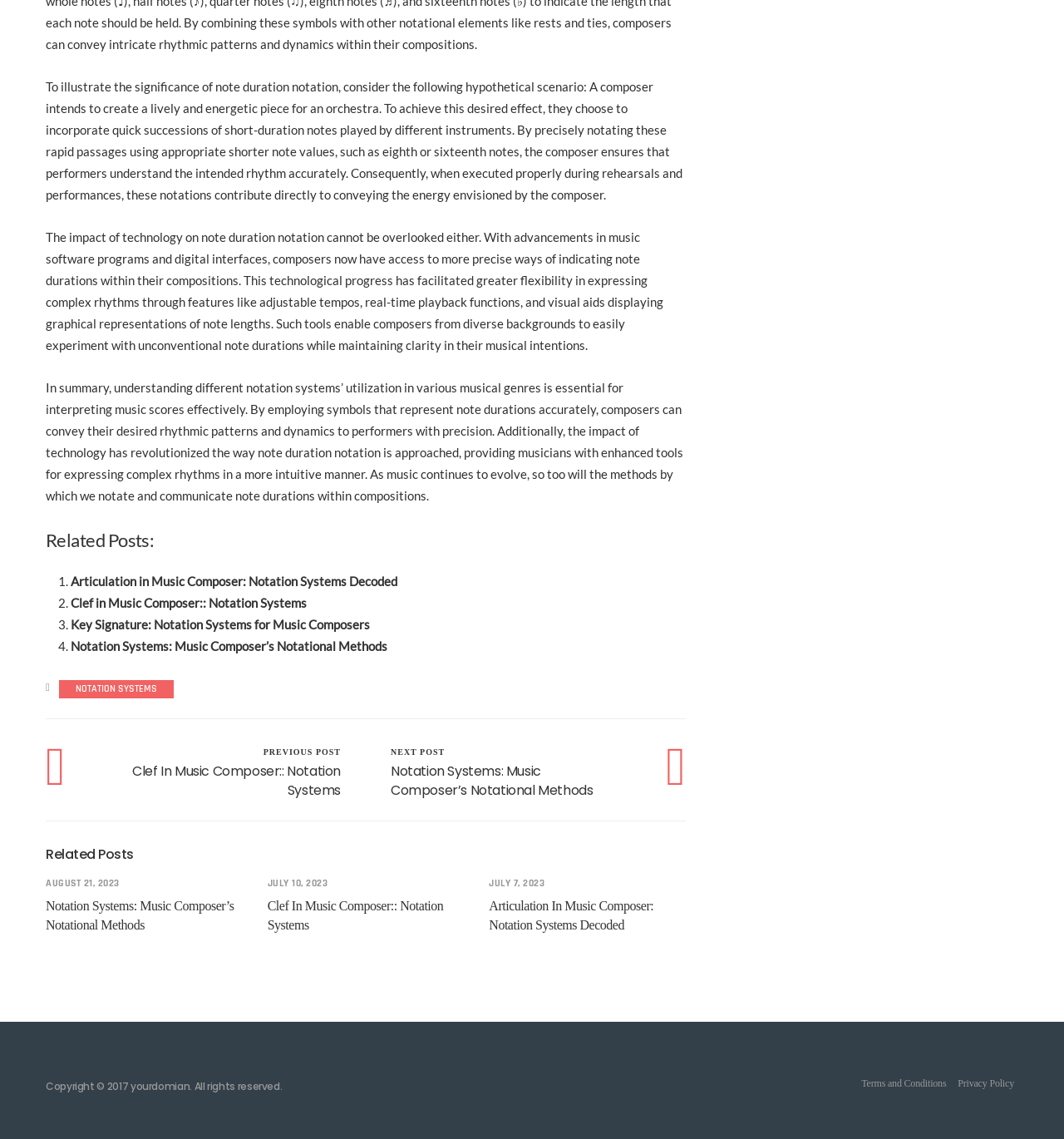How many related posts are listed?
Can you offer a detailed and complete answer to this question?

The number of related posts can be determined by counting the list marker elements (1., 2., 3., 4.) and their corresponding link elements, which are located below the 'Related Posts:' heading.